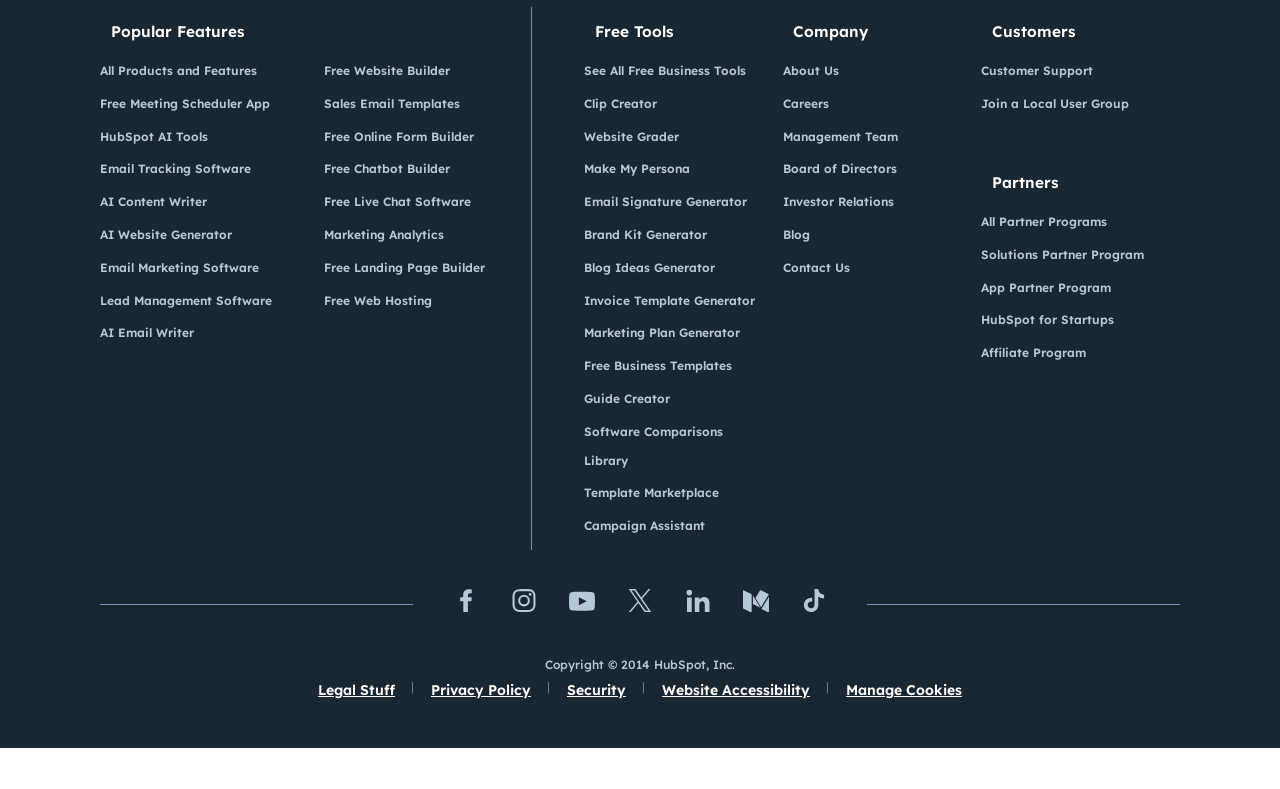Please find the bounding box coordinates of the clickable region needed to complete the following instruction: "Discover Free Meeting Scheduler App". The bounding box coordinates must consist of four float numbers between 0 and 1, i.e., [left, top, right, bottom].

[0.078, 0.149, 0.228, 0.191]